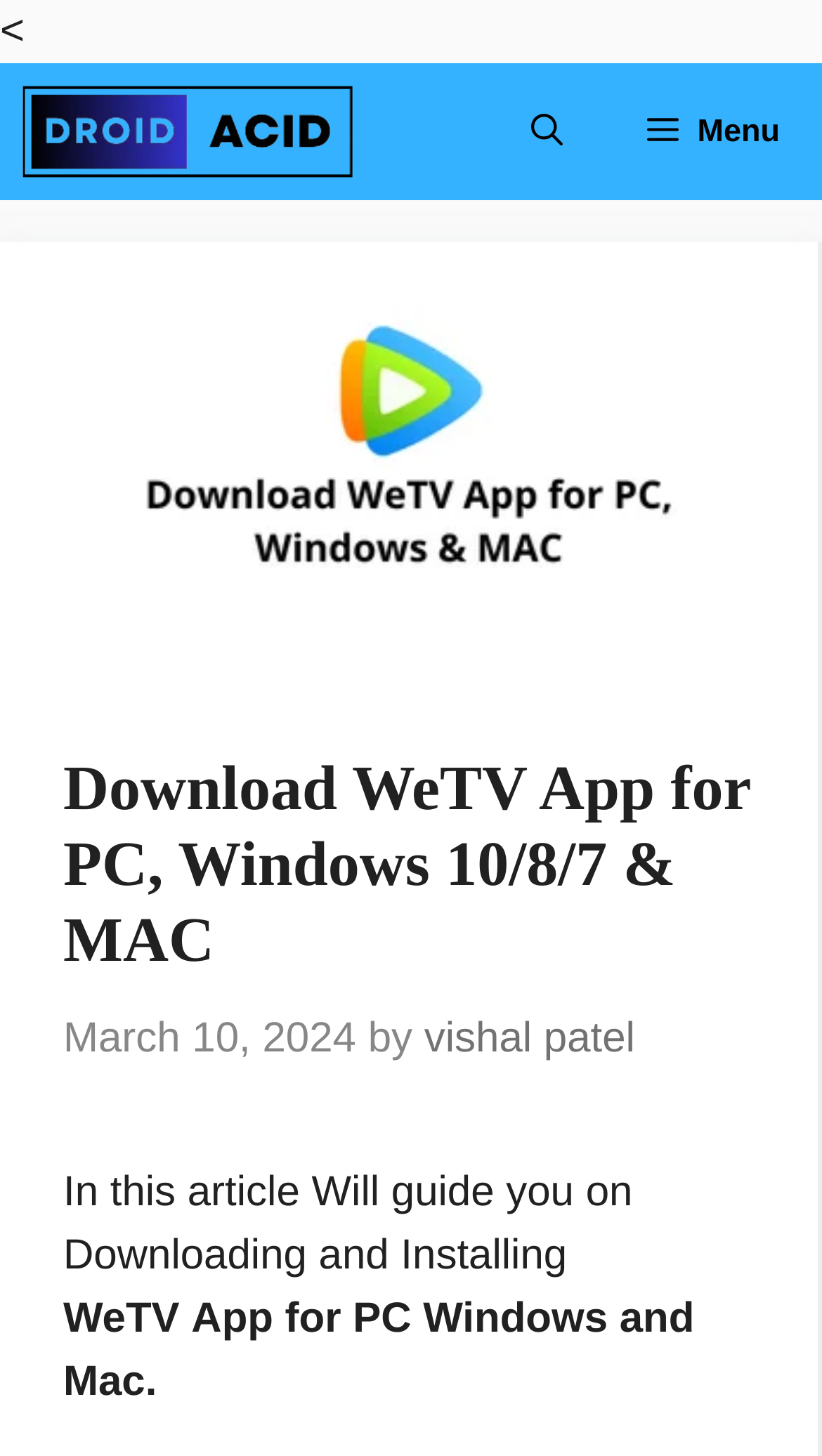Using the provided element description "aria-label="Open Search Bar"", determine the bounding box coordinates of the UI element.

[0.594, 0.043, 0.735, 0.137]